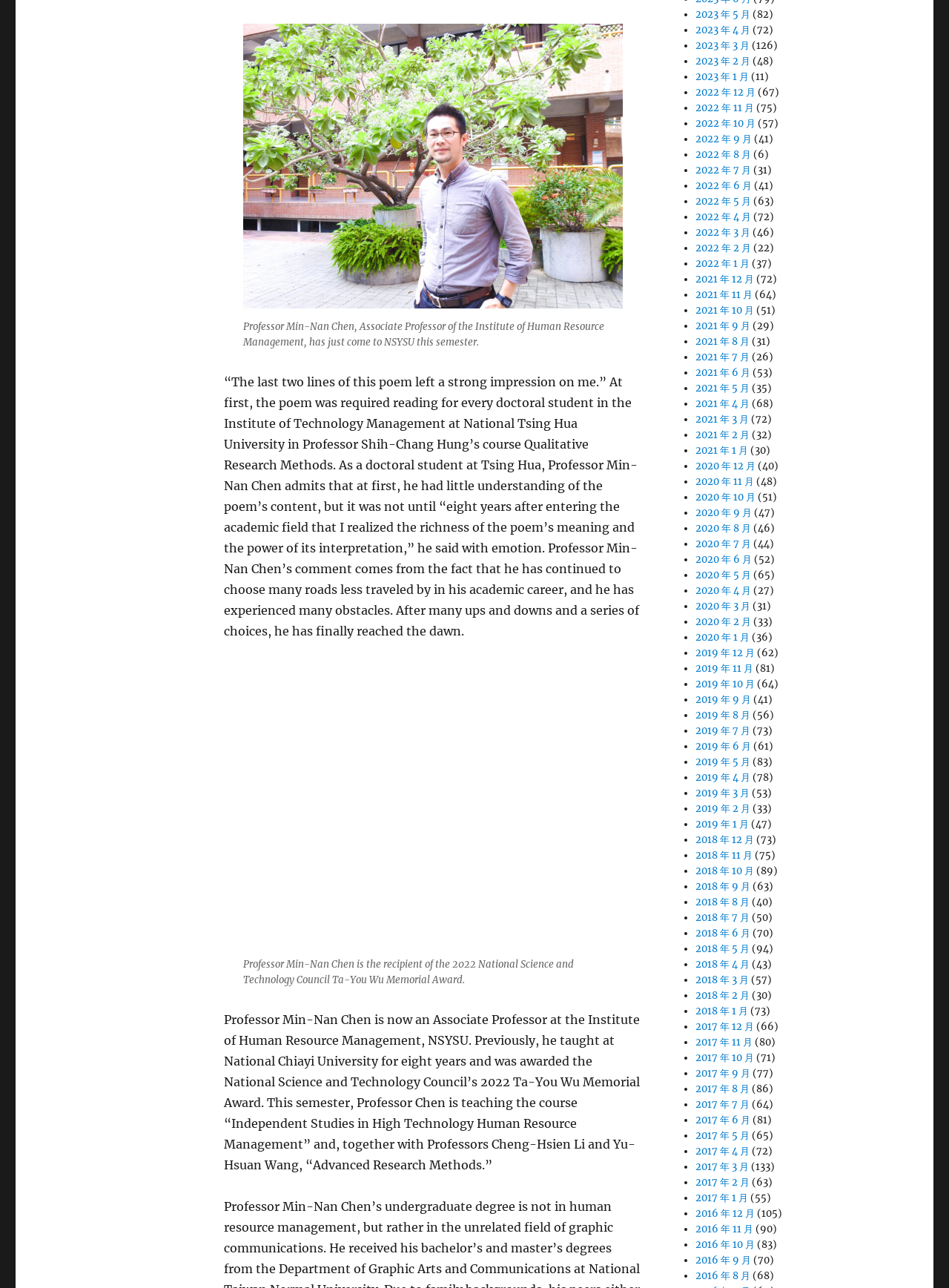Please analyze the image and give a detailed answer to the question:
What course is Professor Min-Nan Chen teaching this semester?

The article mentions that Professor Chen is teaching the course 'Independent Studies in High Technology Human Resource Management' this semester, along with Professors Cheng-Hsien Li and Yu-Hsuan Wang. This information can be found in the third paragraph of the article.